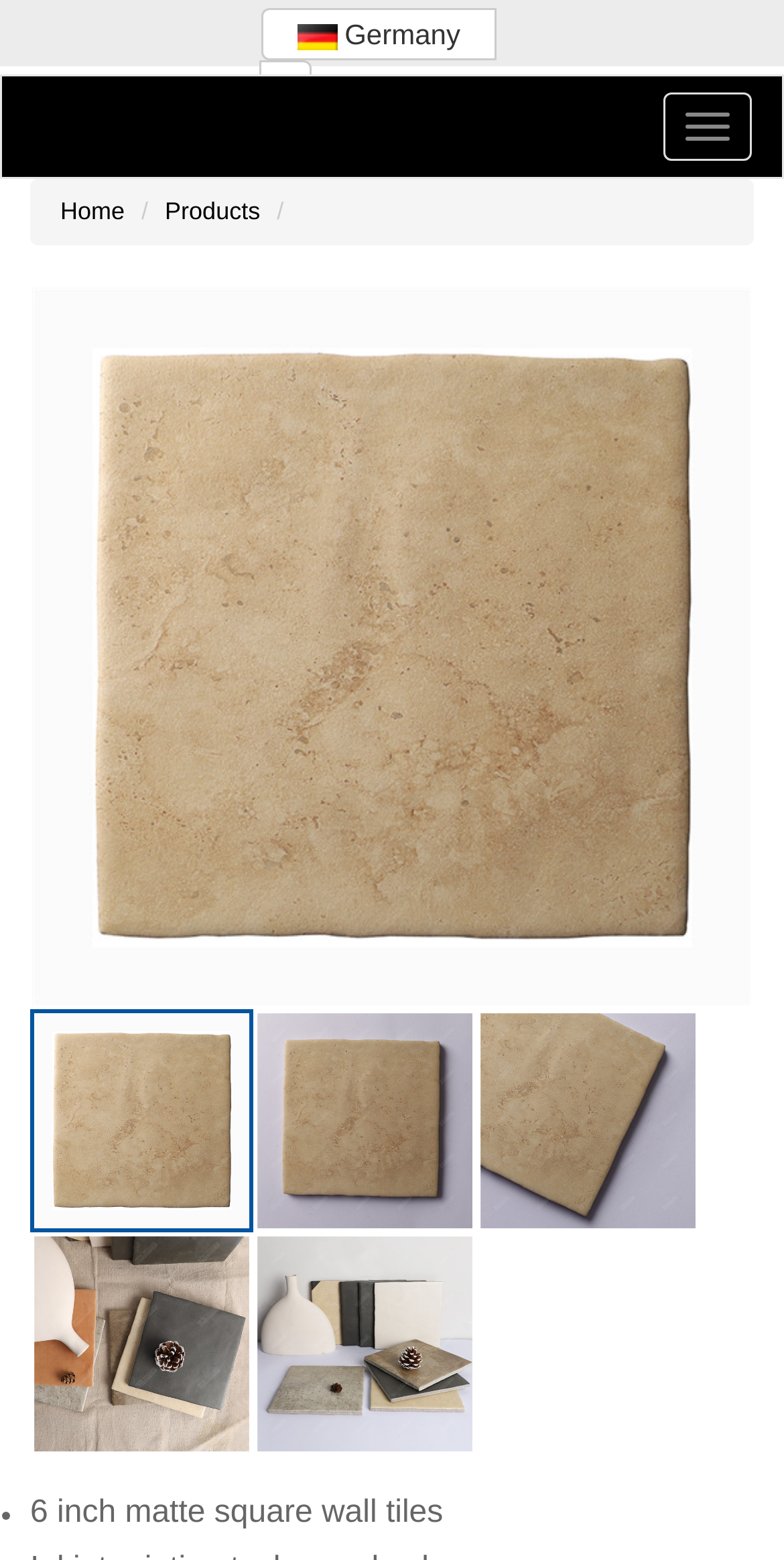Determine the bounding box coordinates for the UI element described. Format the coordinates as (top-left x, top-left y, bottom-right x, bottom-right y) and ensure all values are between 0 and 1. Element description: parent_node: Germany

[0.329, 0.039, 0.396, 0.072]